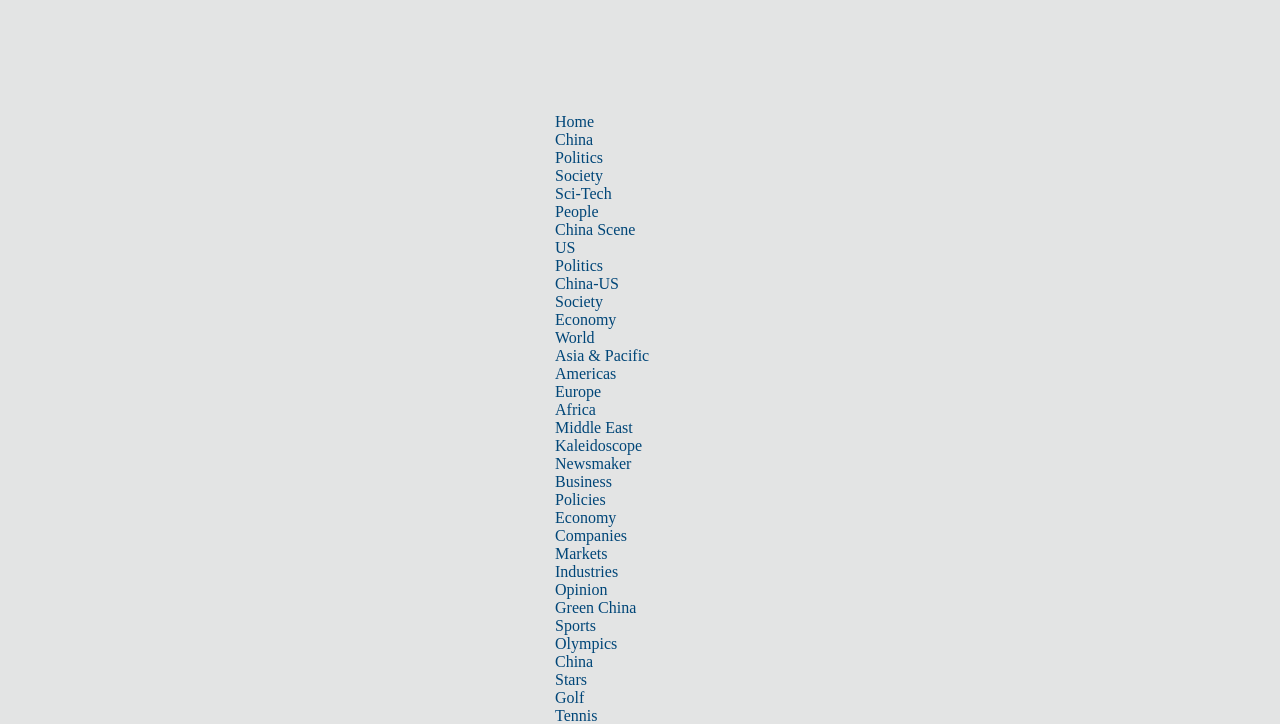Use a single word or phrase to answer the question:
How many links are in the top navigation bar?

24